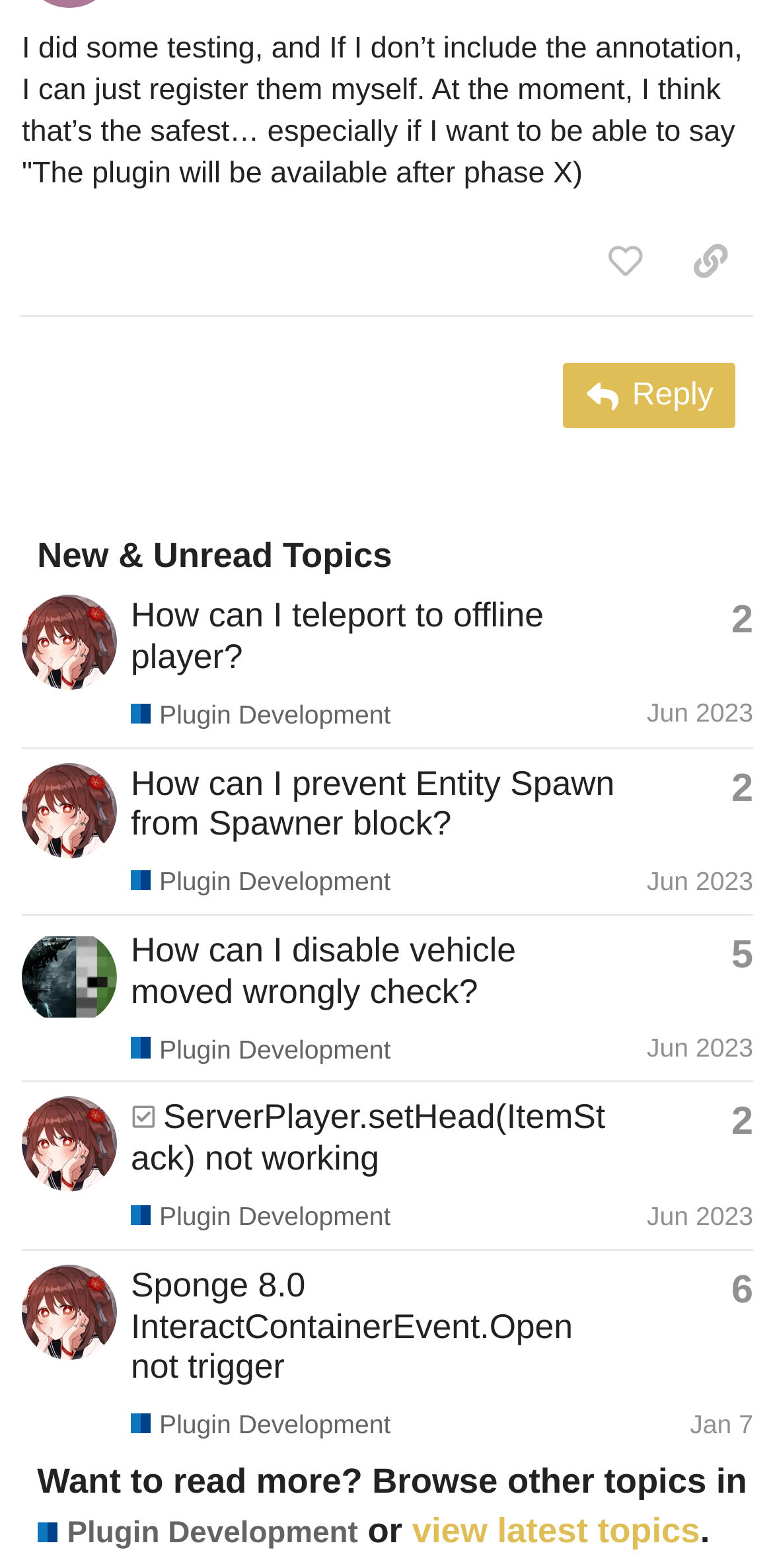Please provide the bounding box coordinates for the element that needs to be clicked to perform the instruction: "View archives from August 2018". The coordinates must consist of four float numbers between 0 and 1, formatted as [left, top, right, bottom].

None